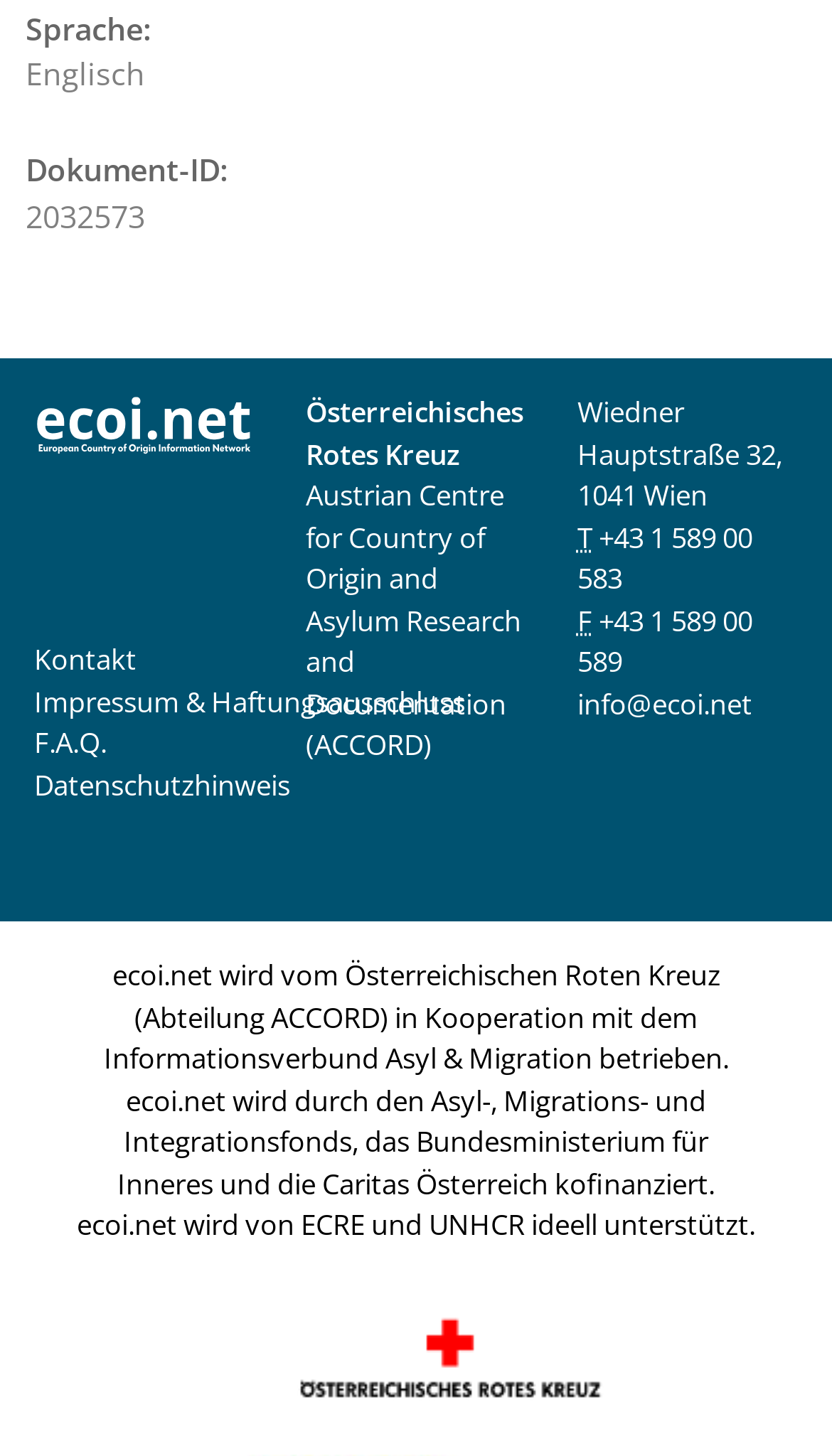Determine the bounding box coordinates of the UI element described below. Use the format (top-left x, top-left y, bottom-right x, bottom-right y) with floating point numbers between 0 and 1: Polyglot

None